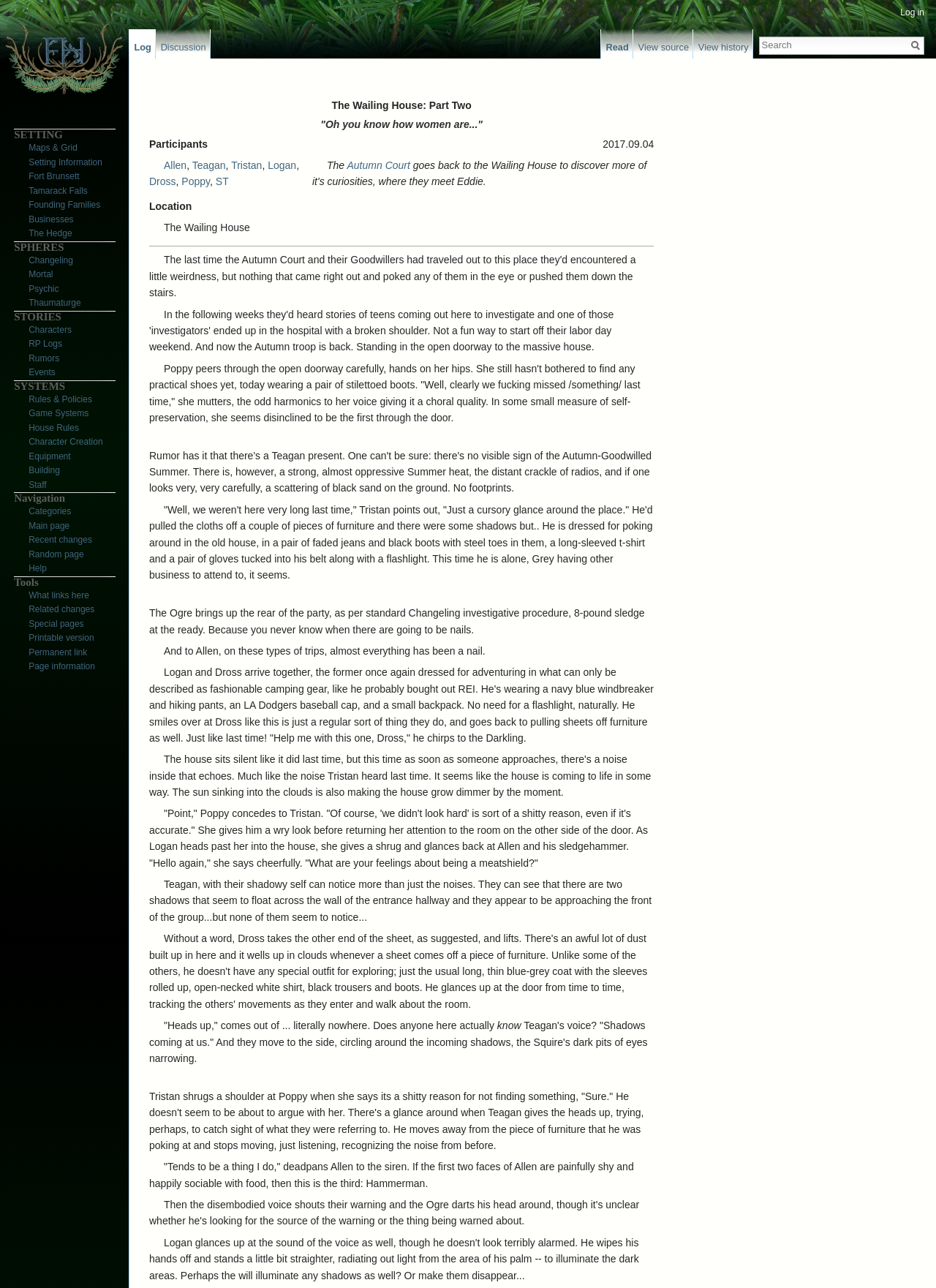Provide the bounding box coordinates for the UI element that is described as: "title="Visit the main page"".

[0.006, 0.0, 0.131, 0.091]